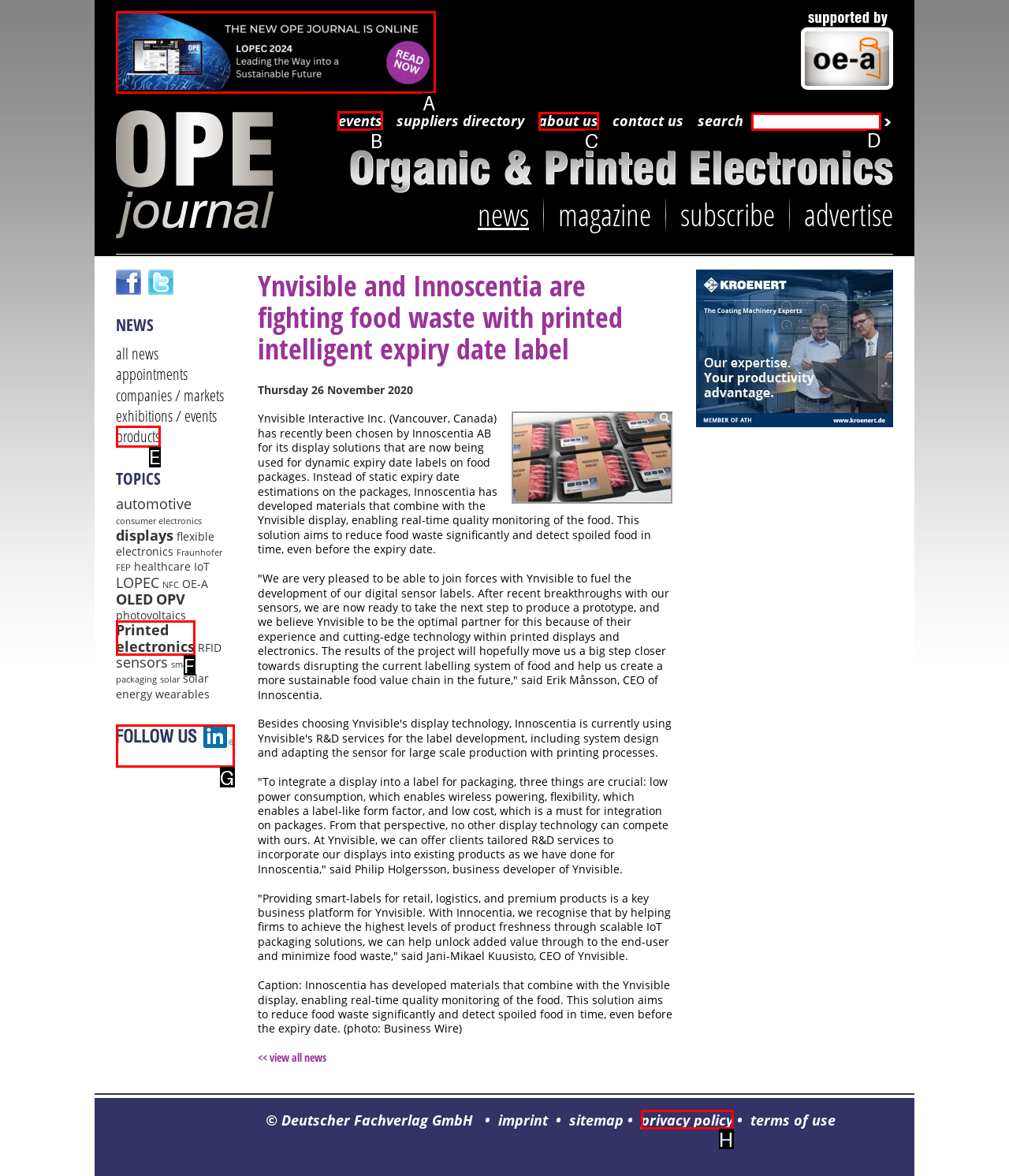Tell me which one HTML element I should click to complete the following task: Check events
Answer with the option's letter from the given choices directly.

B